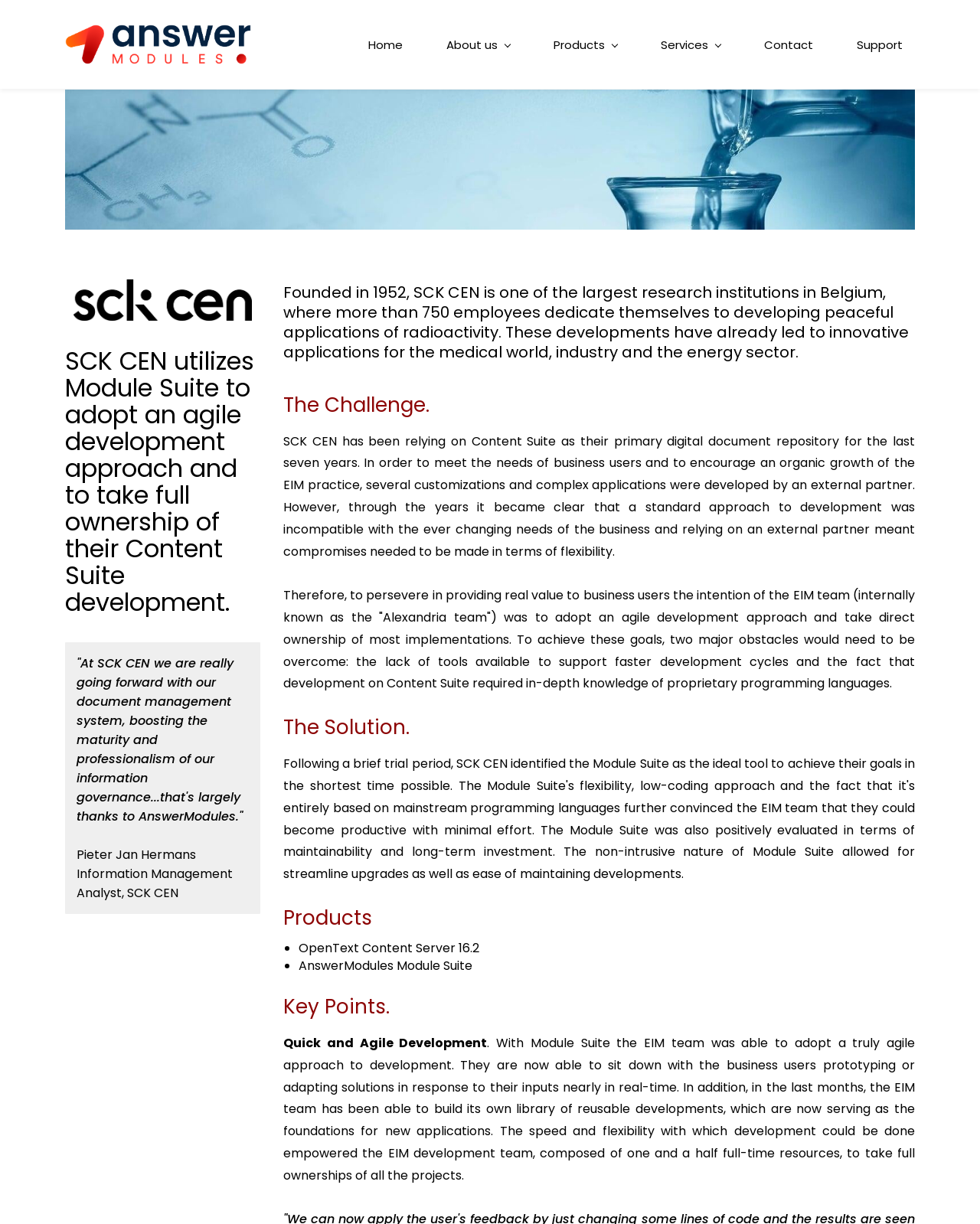Elaborate on the webpage's design and content in a detailed caption.

The webpage is the corporate website of SCK CEN, a research institution in Belgium, and AnswerModules, a company that provides a module suite for content management. 

At the top left of the page, there is a logo and a link to the corporate website. Next to it, there are seven navigation links: Home, About us, Products, Services, Contact, Support, and an empty link. 

Below the navigation links, there is a large banner image that spans the entire width of the page. Within the banner, there is a smaller link and an image.

The main content of the page is divided into several sections. The first section has a heading that describes how SCK CEN uses Module Suite to adopt an agile development approach. Below the heading, there is a quote from Pieter Jan Hermans, an Information Management Analyst at SCK CEN, praising AnswerModules.

The next section has a heading that provides an overview of SCK CEN, a research institution in Belgium. Below the heading, there are two paragraphs of text that describe the institution's history, mission, and achievements.

The following section has a heading that describes the challenge SCK CEN faced with its document management system. The text explains how the institution relied on an external partner to develop customizations and complex applications, but this approach was incompatible with the ever-changing needs of the business.

The next section has a heading that describes the solution to the challenge. The text explains how SCK CEN adopted an agile development approach and took direct ownership of most implementations using AnswerModules' Module Suite.

Below the solution section, there is a section that lists the products used, including OpenText Content Server 16.2 and AnswerModules Module Suite. 

The final section has a heading that highlights the key points of the solution, including quick and agile development. The text explains how the EIM team was able to adopt a truly agile approach to development using Module Suite, and how they were able to build their own library of reusable developments.